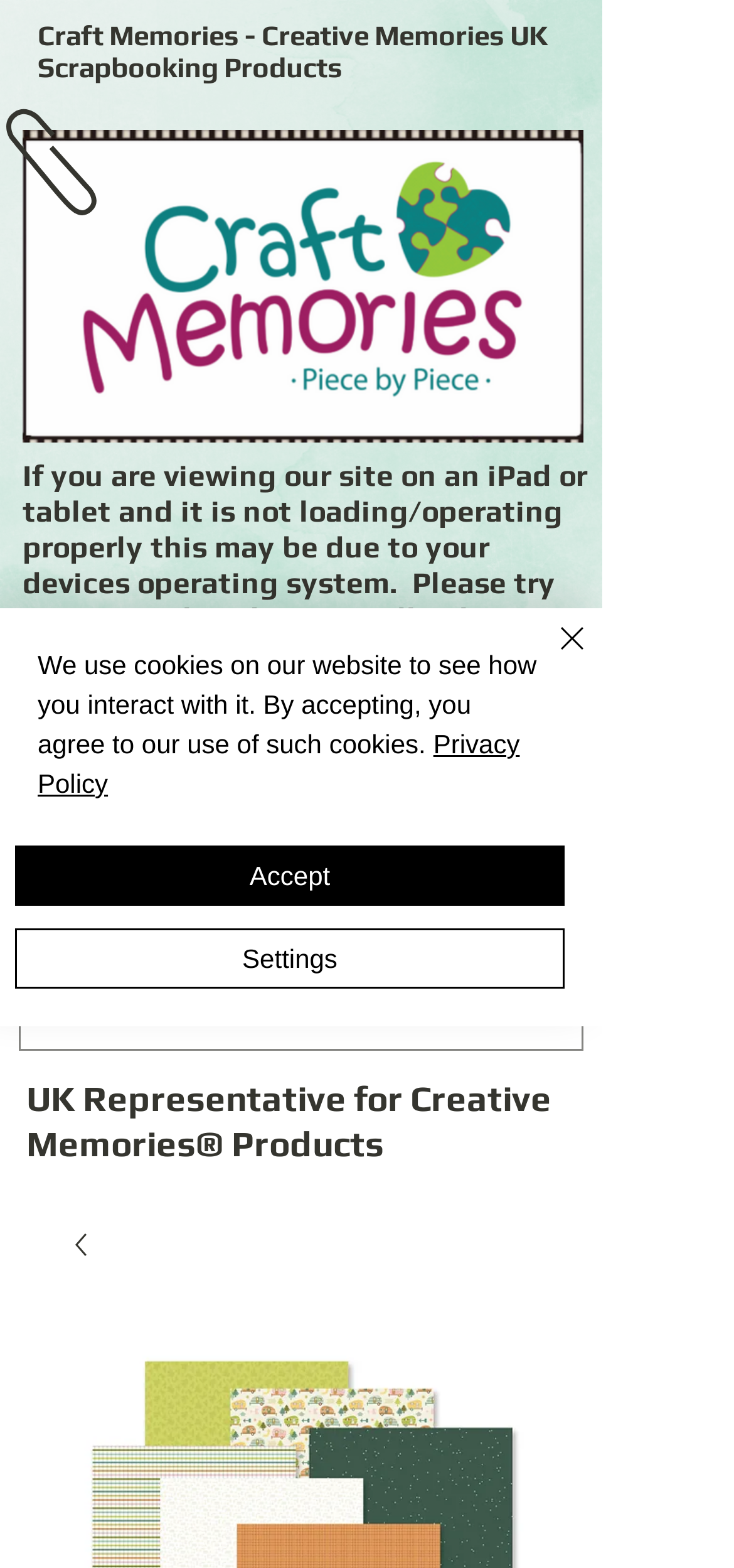What is the company's representative for? Using the information from the screenshot, answer with a single word or phrase.

Creative Memories Products